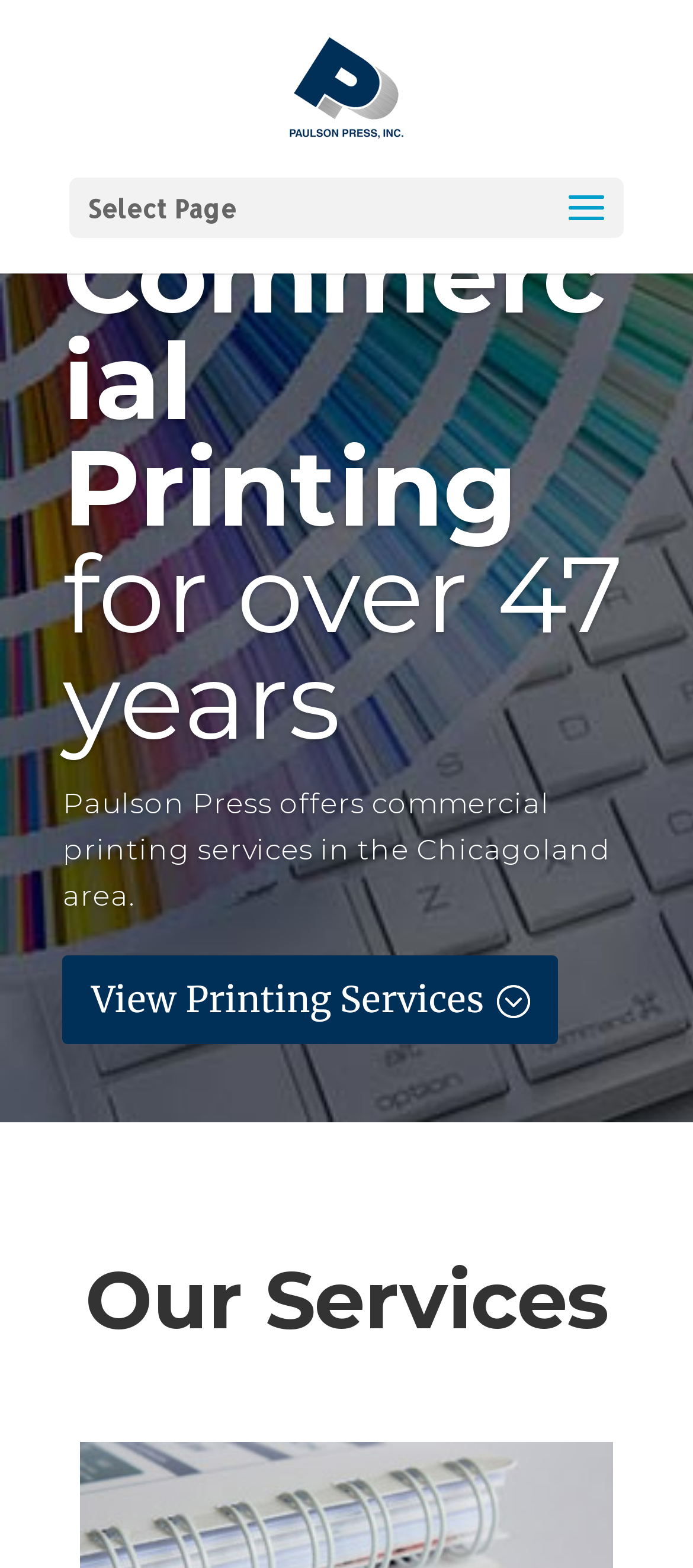What is the name of the printer?
Your answer should be a single word or phrase derived from the screenshot.

Paulson Press Inc.